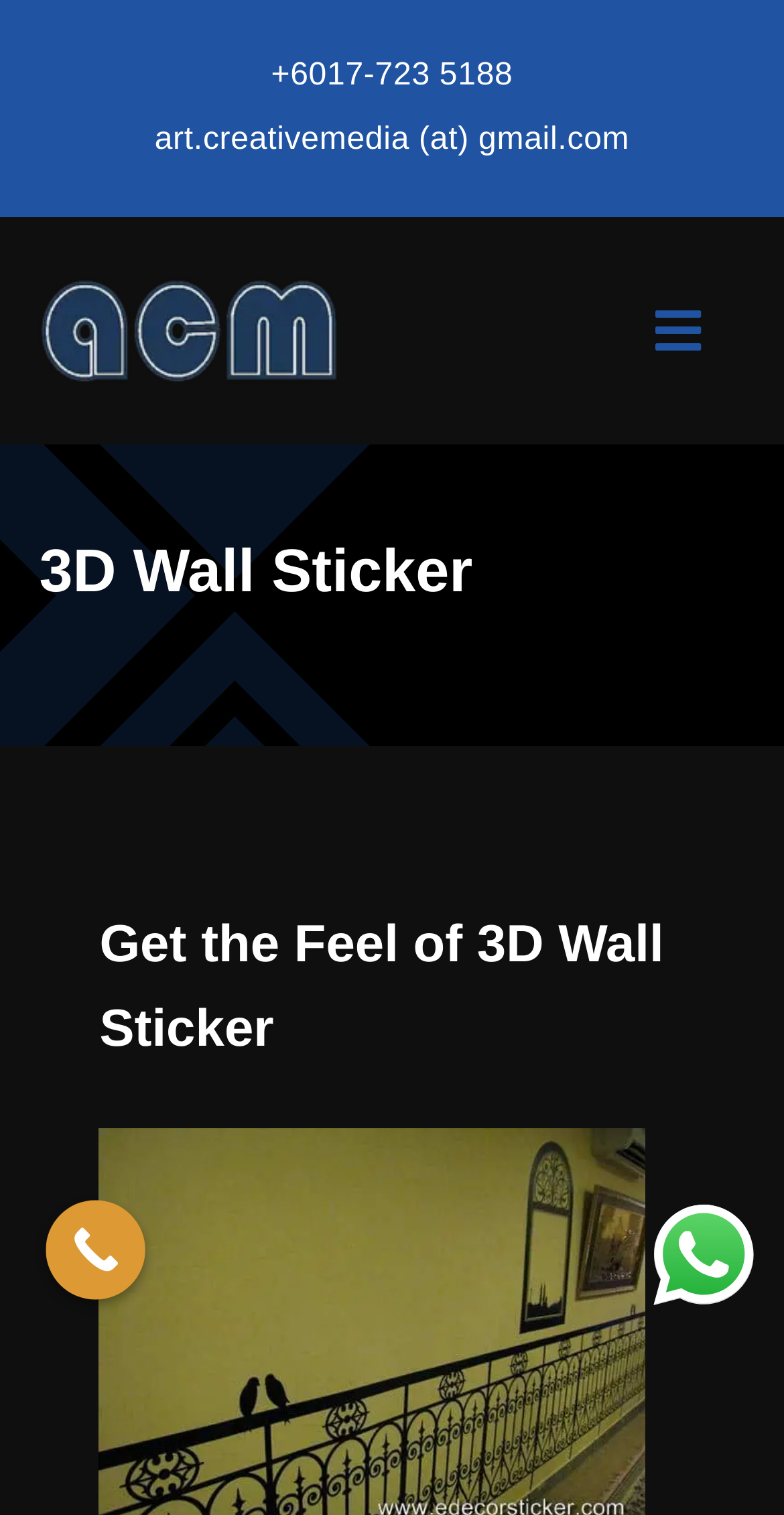What is the email address on the webpage?
Relying on the image, give a concise answer in one word or a brief phrase.

art.creativemedia@gmail.com